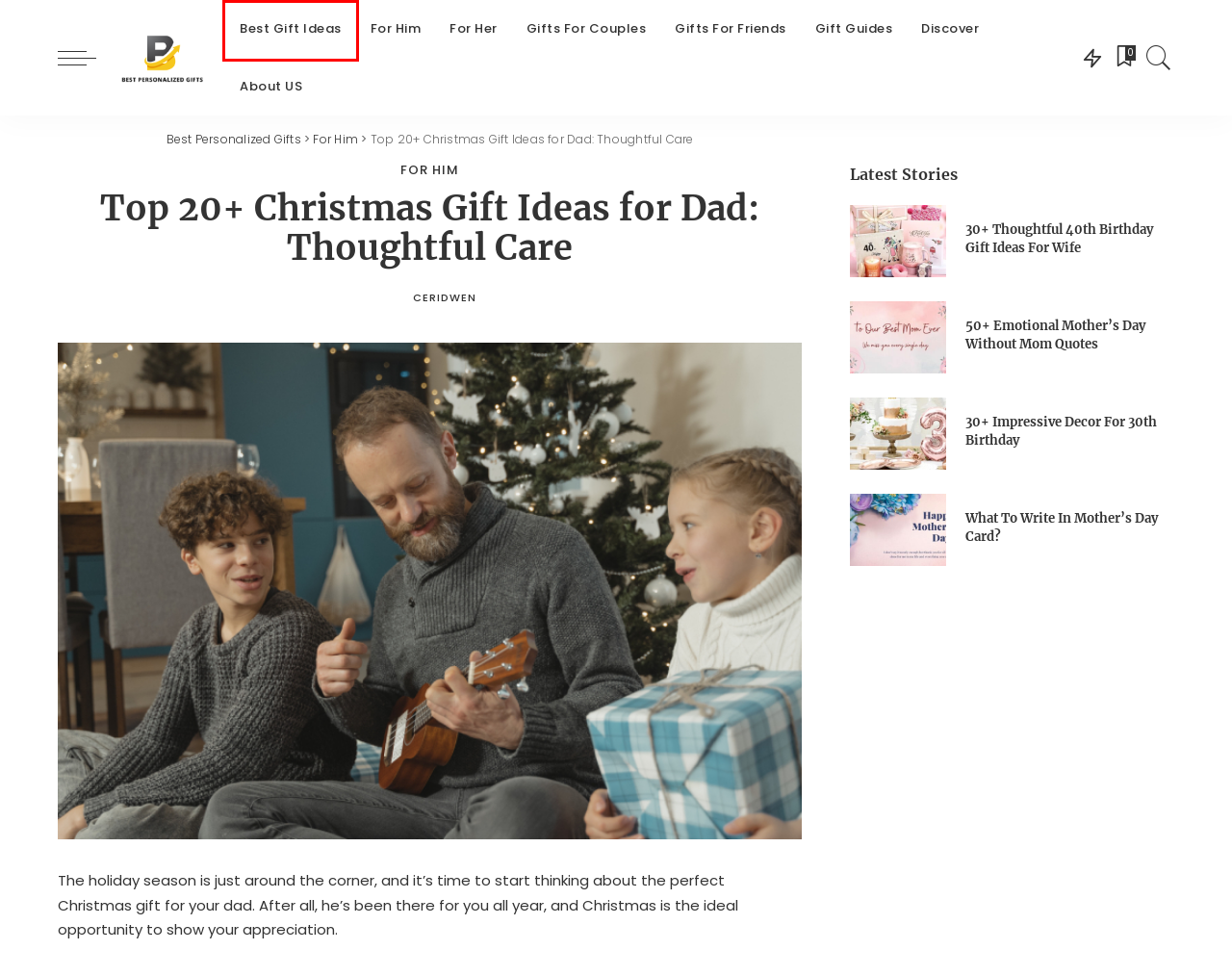You are given a screenshot of a webpage with a red rectangle bounding box. Choose the best webpage description that matches the new webpage after clicking the element in the bounding box. Here are the candidates:
A. Celebrate Friendship with Our Customized Gifts For Friends
B. Create Memories with Our Custom Gifts for Couples
C. About US Bestpersonalizedgifts
D. Personalized Treasures Tailored Just for Her
E. 30+ Meaningful Gift Ideas For Him Under $50
F. Gift Guide | Choosing the Right Gift - BestPersonalizedGifts.net
G. 30+ Thoughtful 40th Birthday Gift Ideas For Wife
H. Find The Best Gift Ideas | Latest and Popular Gifts

H